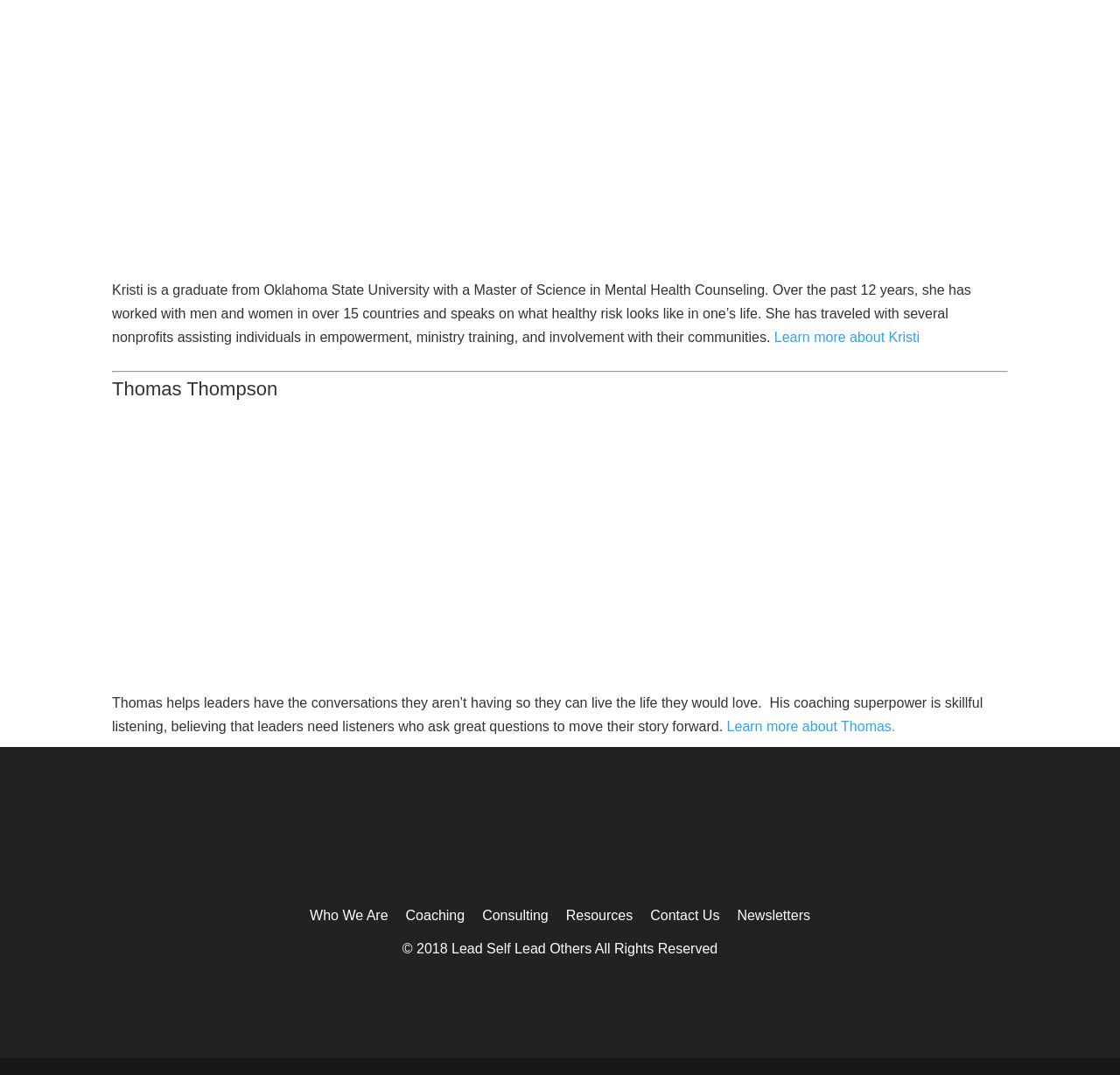What is the copyright year mentioned on the webpage?
Give a detailed and exhaustive answer to the question.

From the StaticText element with ID 255, we can see that the copyright year mentioned on the webpage is 2018.